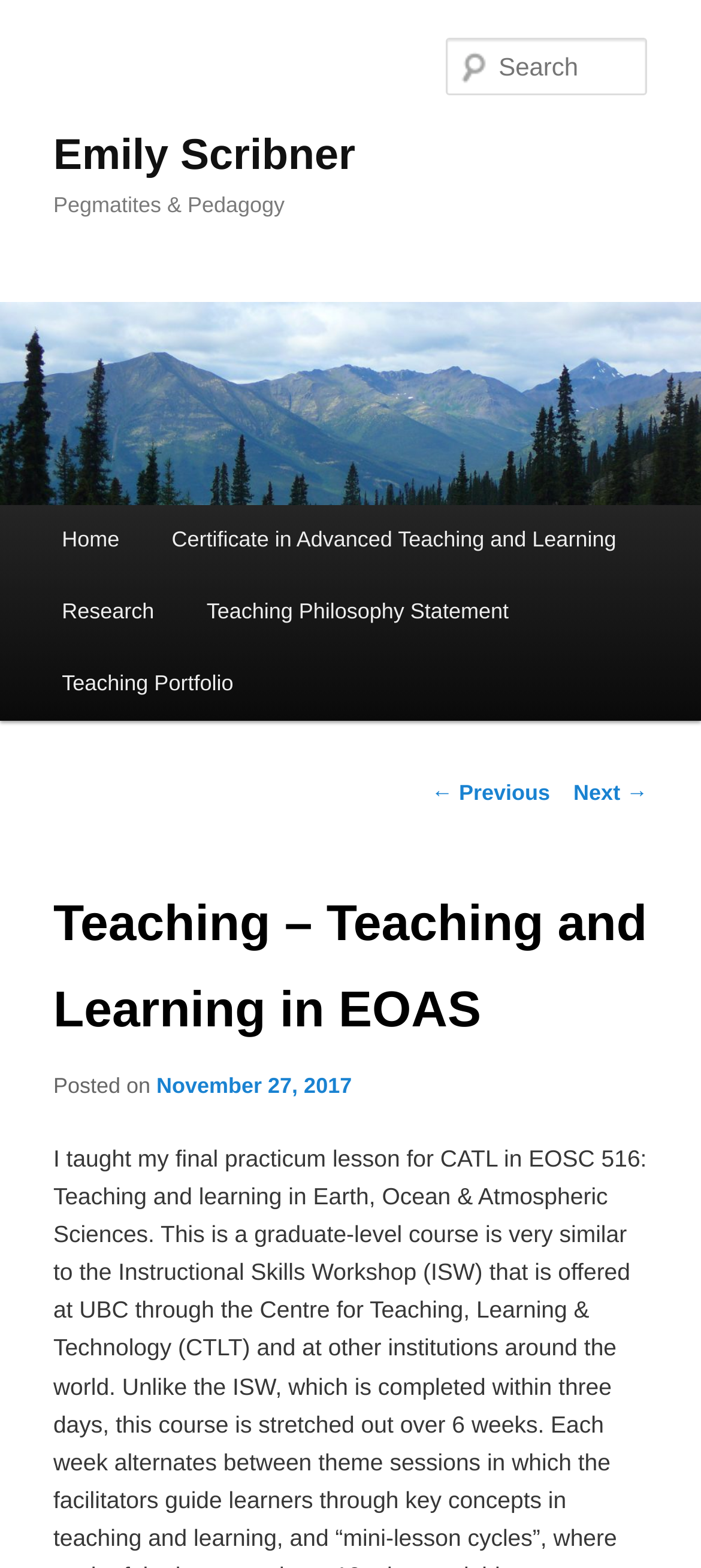Determine the bounding box coordinates for the clickable element required to fulfill the instruction: "view teaching philosophy statement". Provide the coordinates as four float numbers between 0 and 1, i.e., [left, top, right, bottom].

[0.257, 0.368, 0.763, 0.413]